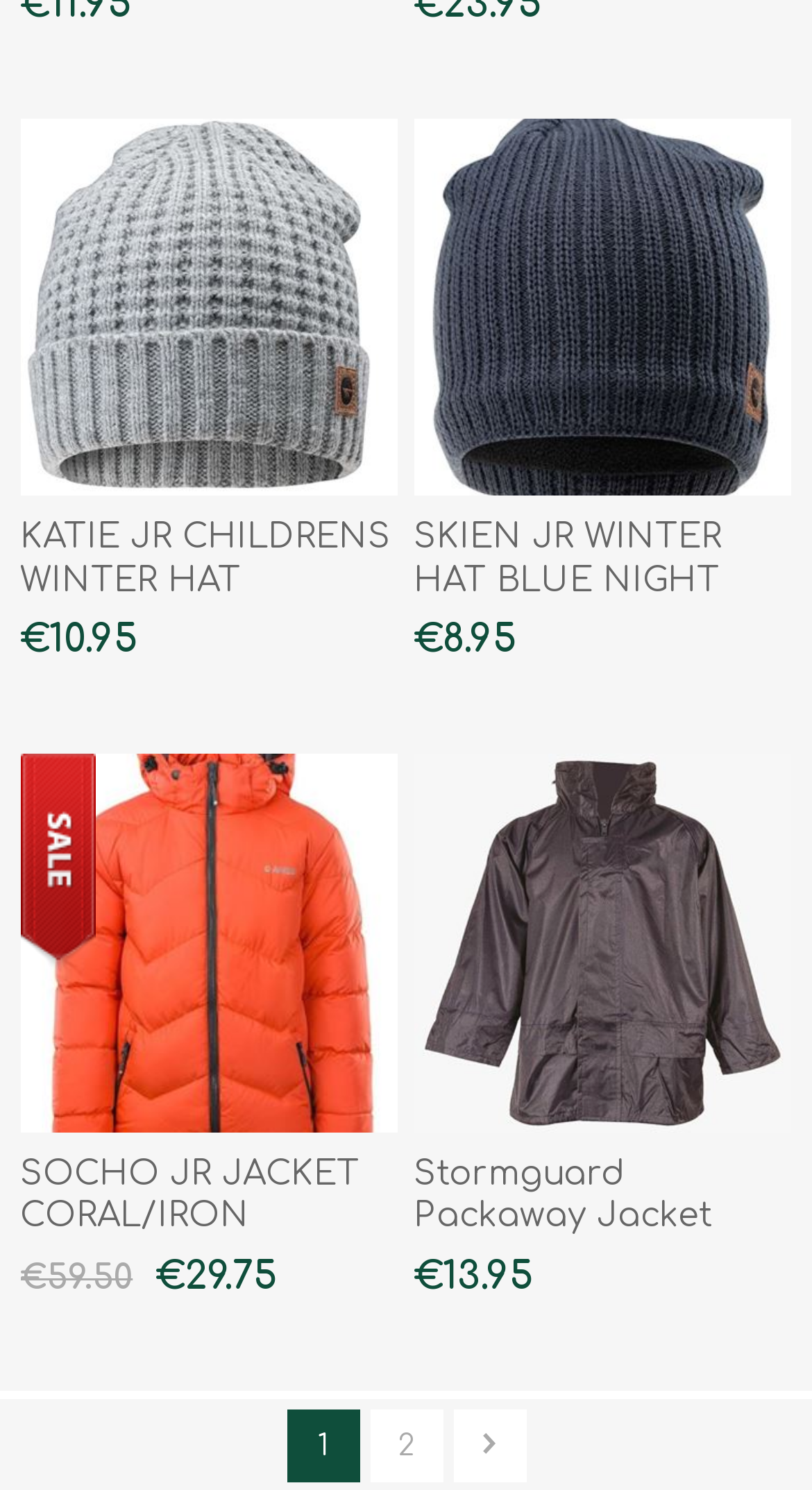Please identify the bounding box coordinates of the clickable area that will allow you to execute the instruction: "Go to page 2".

[0.455, 0.945, 0.545, 0.994]